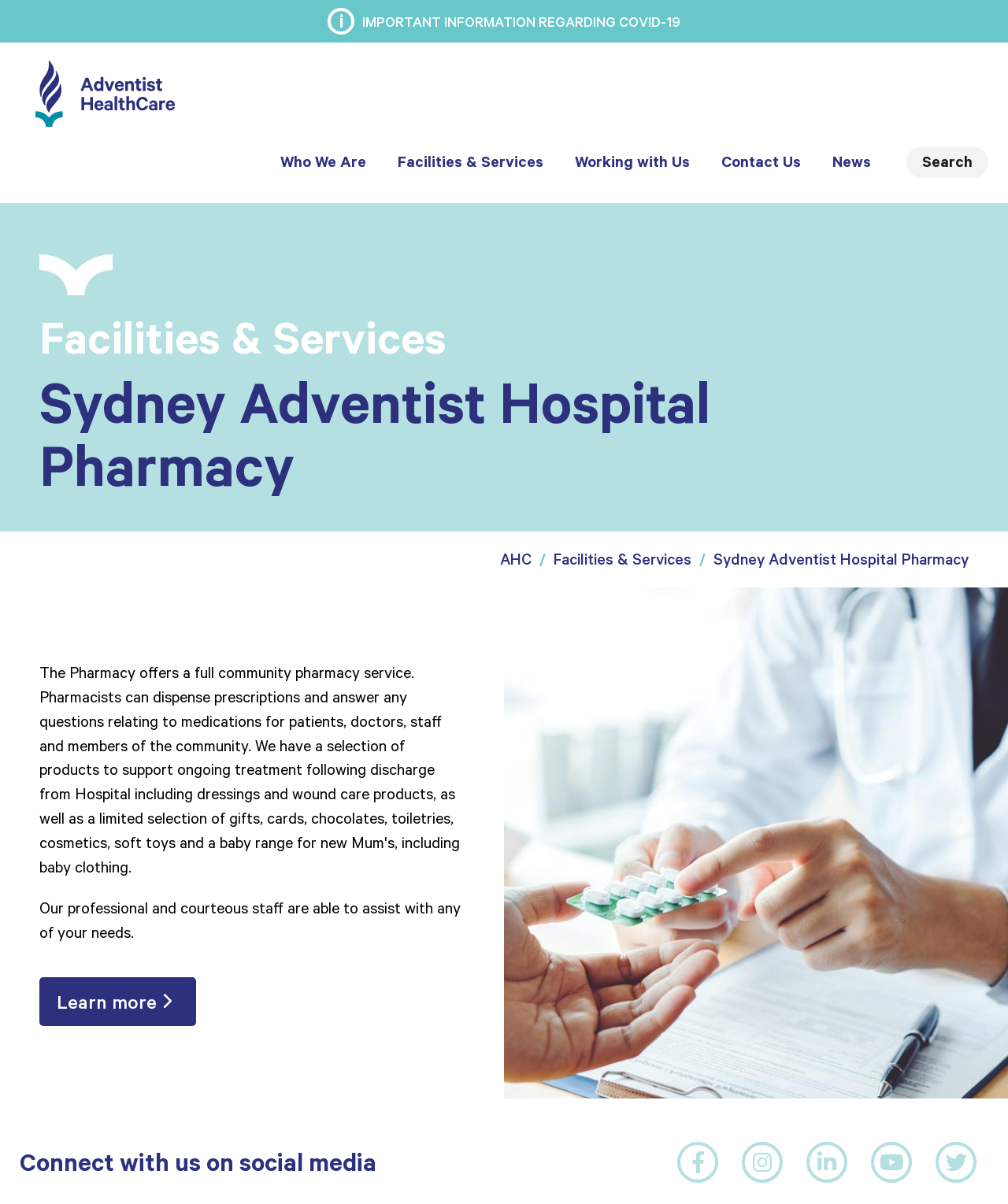Select the bounding box coordinates of the element I need to click to carry out the following instruction: "View facilities and services".

[0.541, 0.456, 0.694, 0.472]